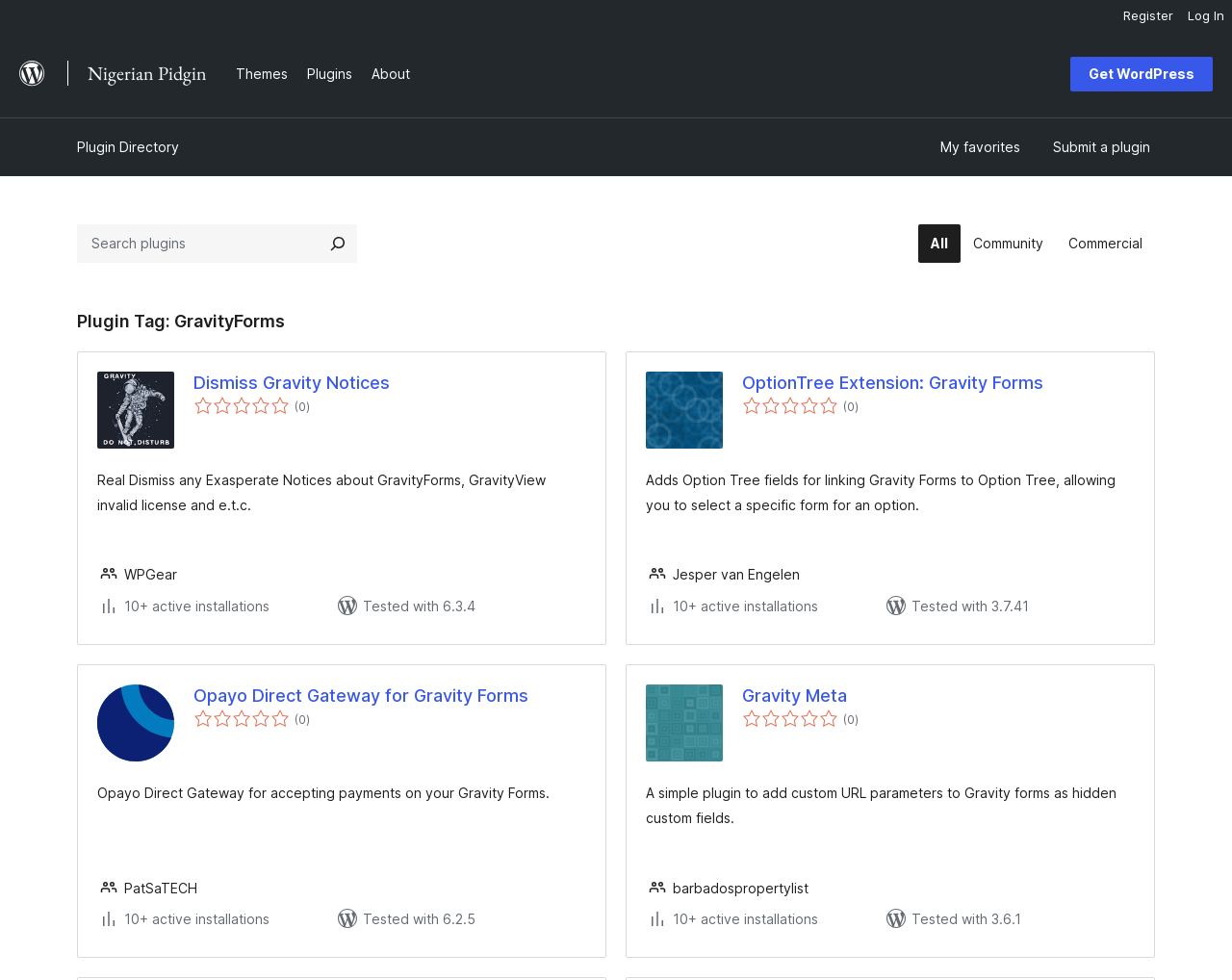Respond to the question below with a single word or phrase: How many links are there in the navigation menu?

3